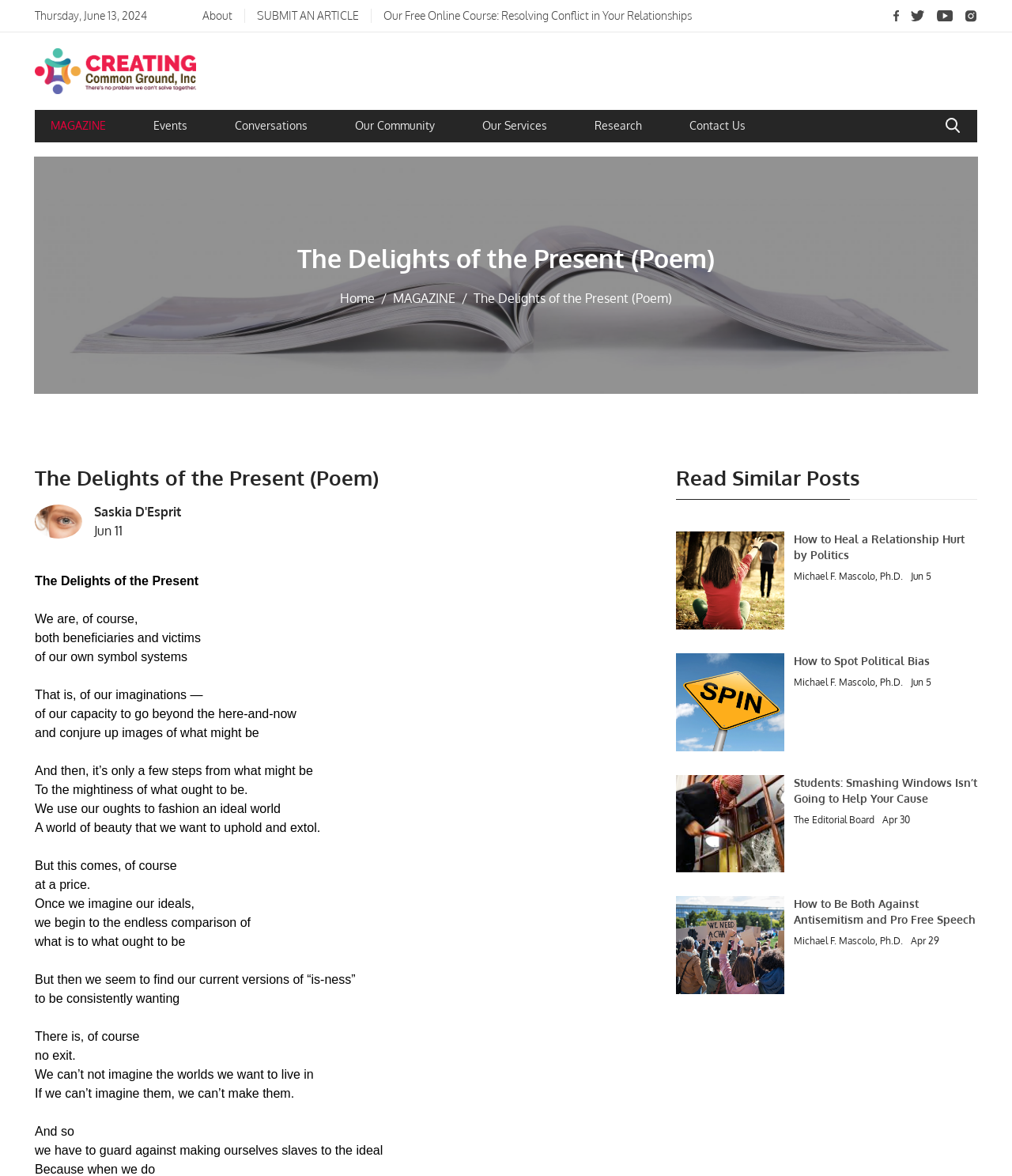What is the category of the article 'How to Heal a Relationship Hurt by Politics'?
Respond to the question with a single word or phrase according to the image.

MAGAZINE